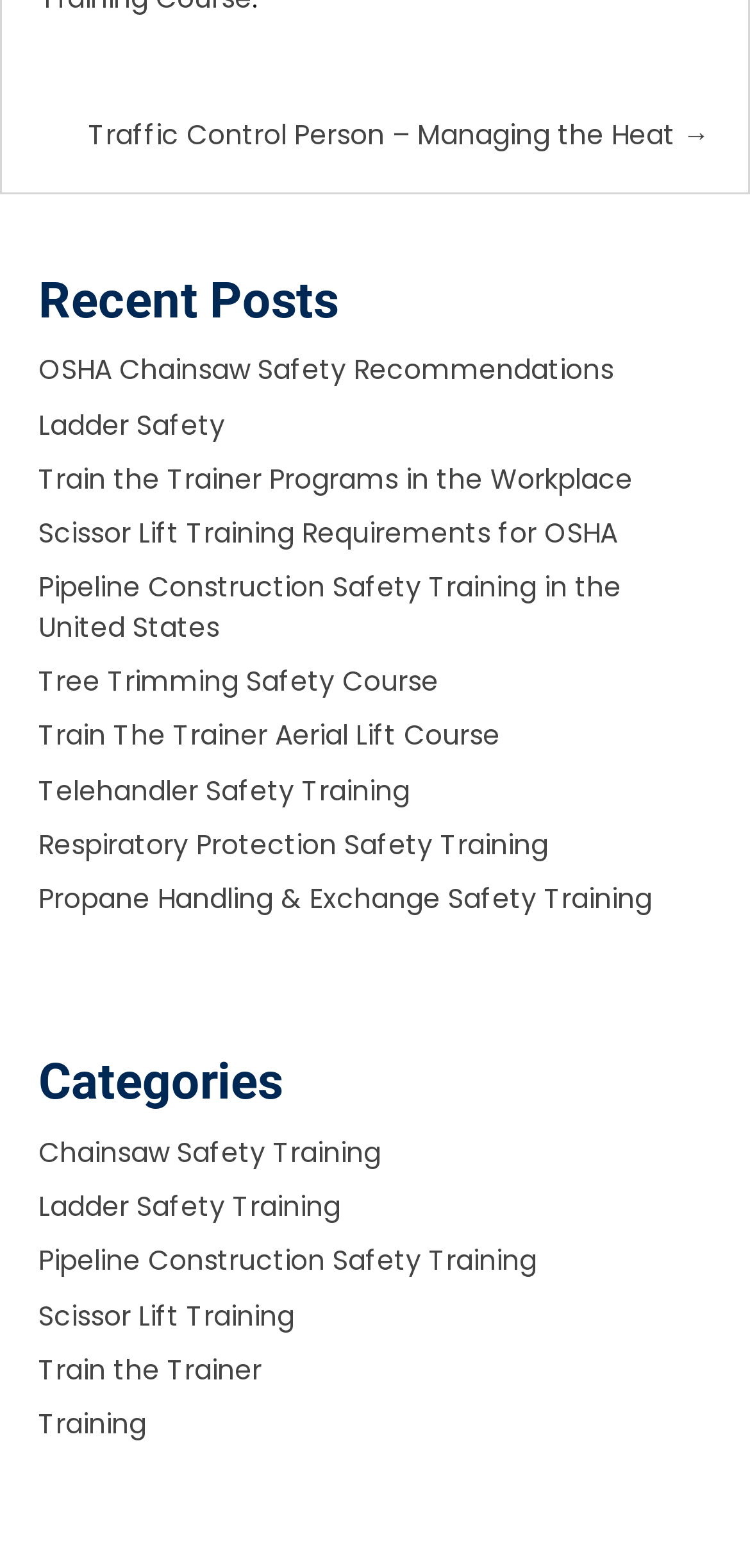Could you provide the bounding box coordinates for the portion of the screen to click to complete this instruction: "Explore Chainsaw Safety Training category"?

[0.051, 0.722, 0.508, 0.747]